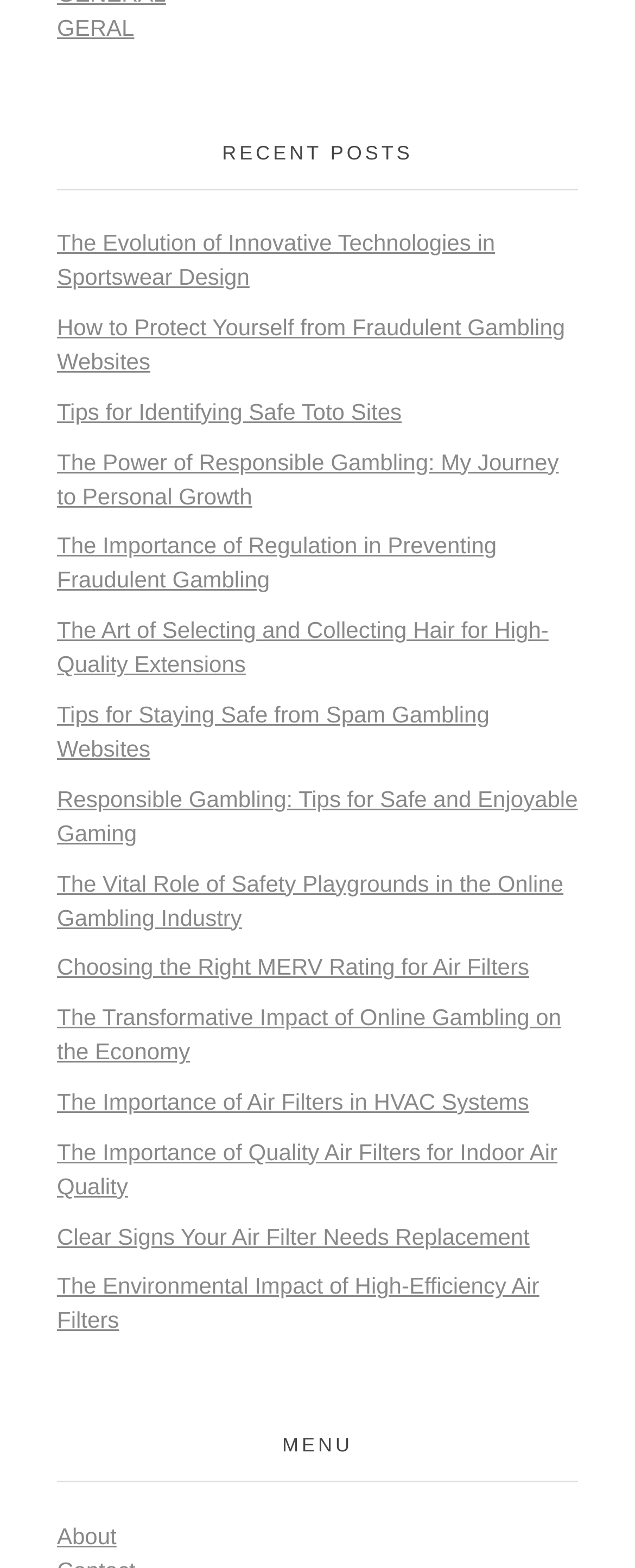How many links are under 'RECENT POSTS'?
Please give a detailed and elaborate answer to the question based on the image.

I counted the number of links under the 'RECENT POSTS' heading, starting from 'The Evolution of Innovative Technologies in Sportswear Design' to 'Clear Signs Your Air Filter Needs Replacement', and found a total of 19 links.